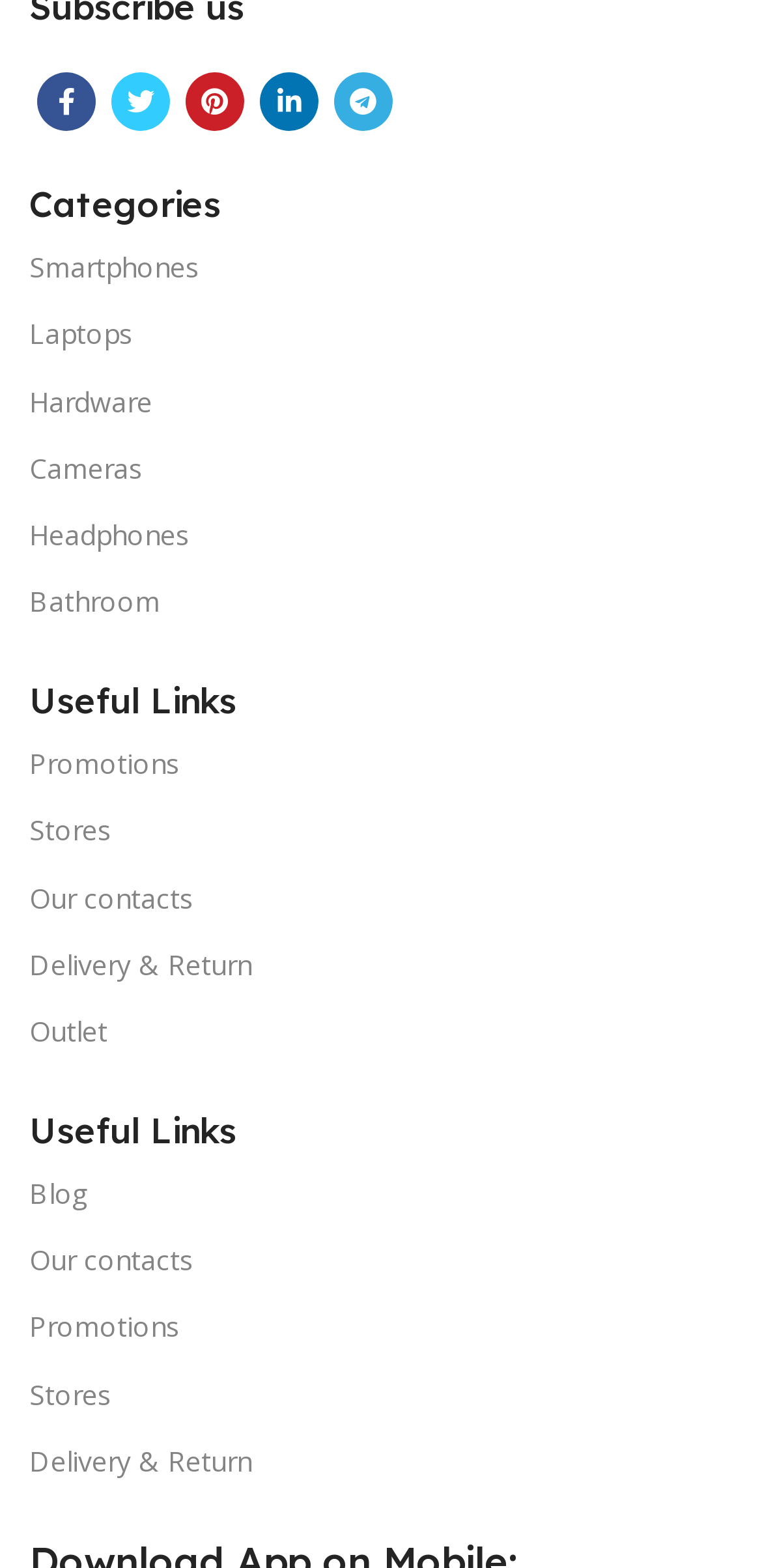Please determine the bounding box coordinates of the section I need to click to accomplish this instruction: "Check promotions".

[0.038, 0.466, 0.962, 0.509]